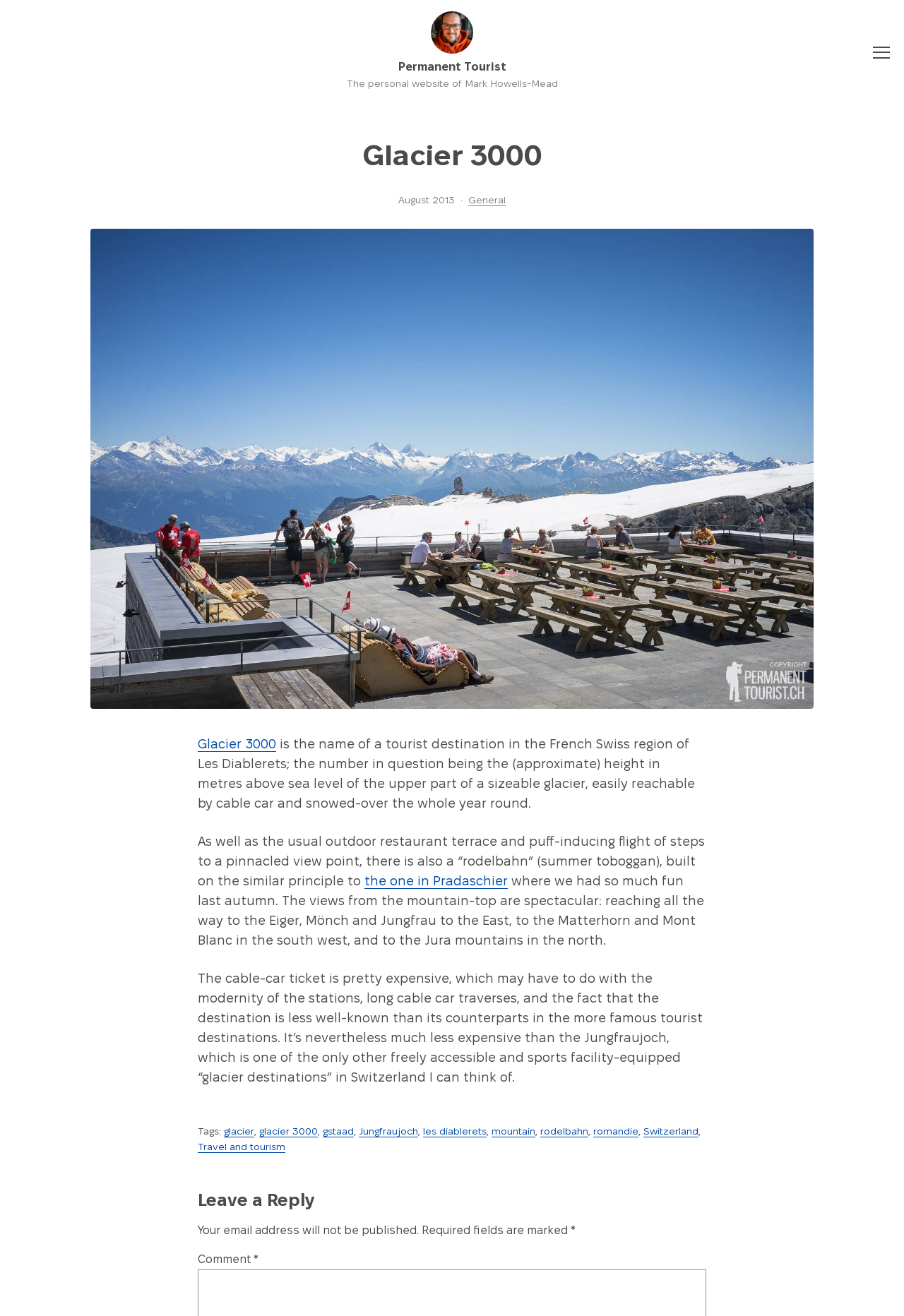Using the details from the image, please elaborate on the following question: What is the name of the tourist destination?

I found the answer by reading the text on the webpage, which states 'Glacier 3000 is the name of a tourist destination in the French Swiss region of Les Diablerets; the number in question being the (approximate) height in metres above sea level of the upper part of a sizeable glacier...'.